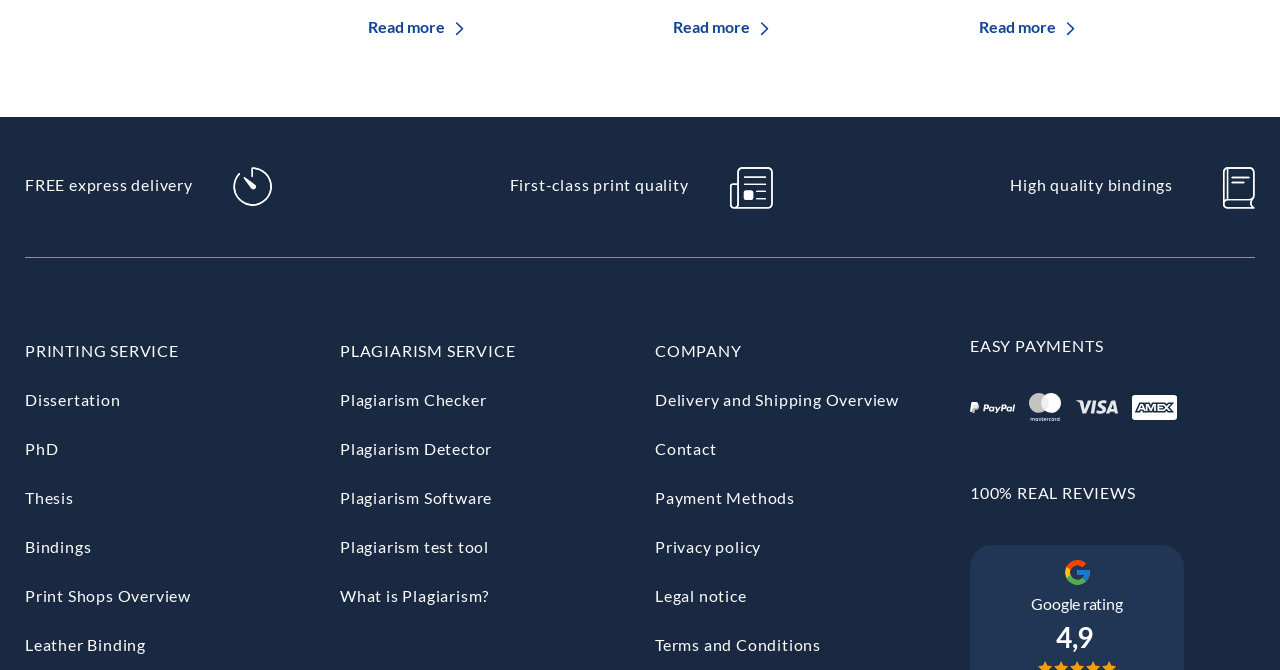Please specify the bounding box coordinates of the region to click in order to perform the following instruction: "Select 'Dissertation'".

[0.02, 0.582, 0.094, 0.611]